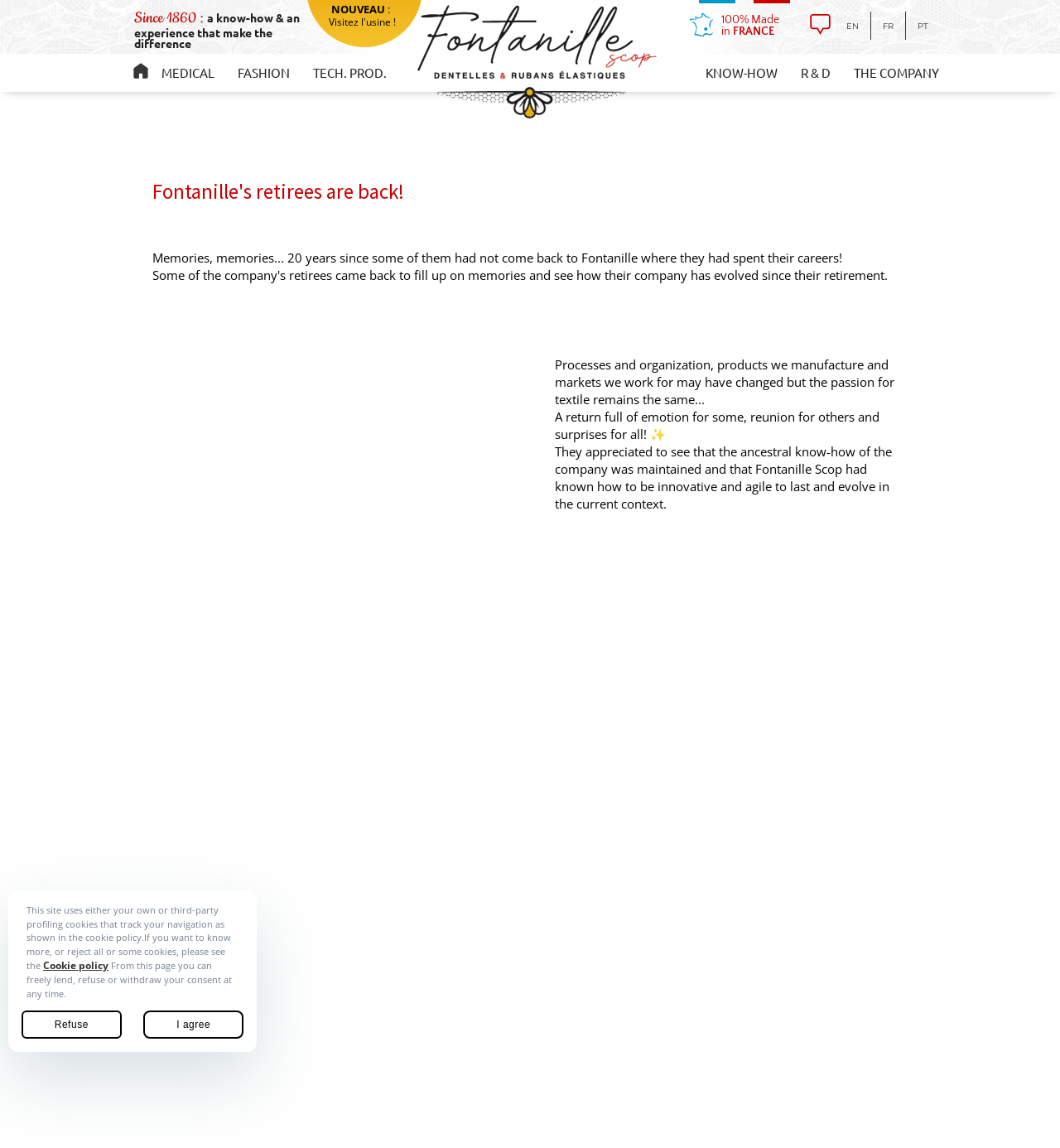Predict the bounding box for the UI component with the following description: "R & D".

[0.748, 0.048, 0.791, 0.079]